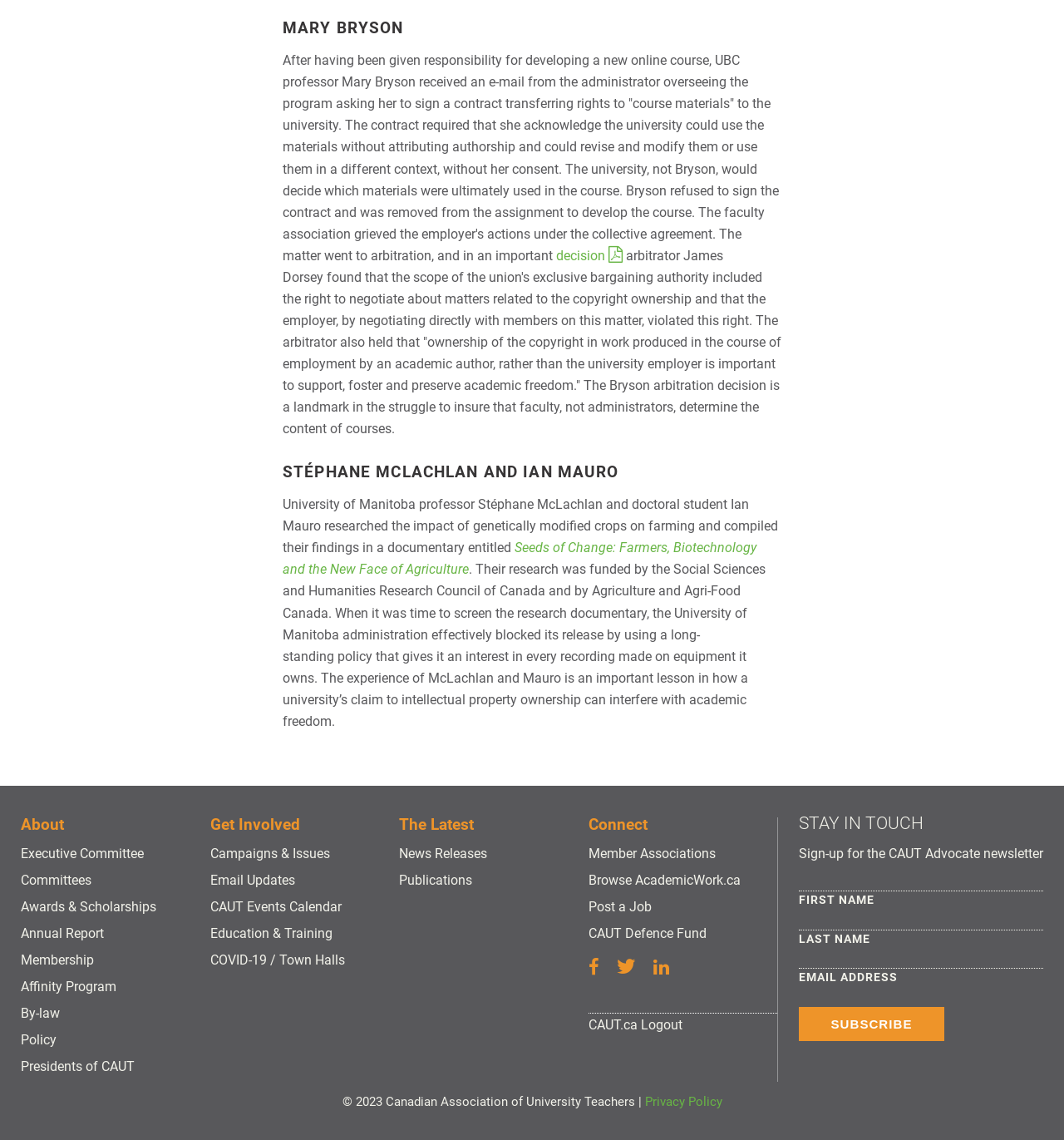Use a single word or phrase to answer the question:
How many links are in the footer section?

14